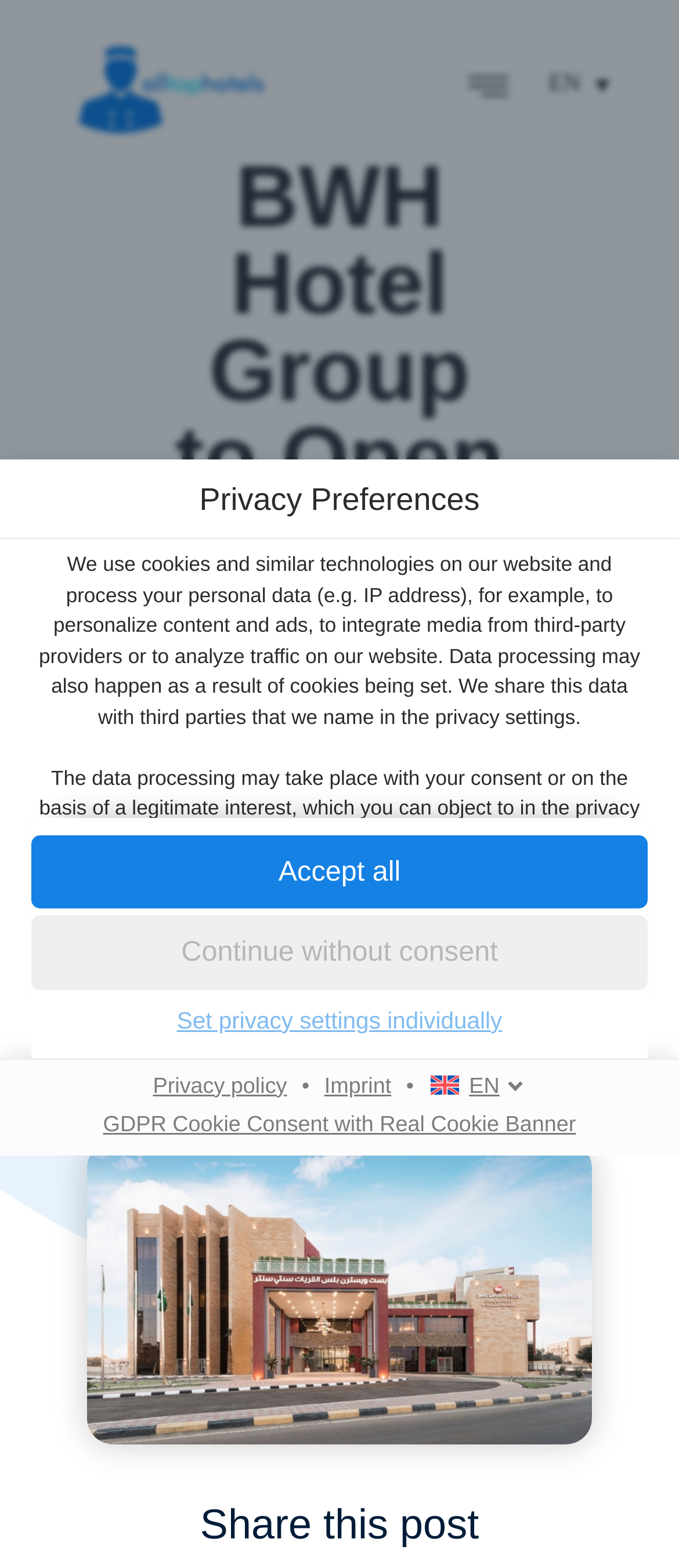Bounding box coordinates are to be given in the format (top-left x, top-left y, bottom-right x, bottom-right y). All values must be floating point numbers between 0 and 1. Provide the bounding box coordinate for the UI element described as: privacy policy

[0.549, 0.567, 0.726, 0.582]